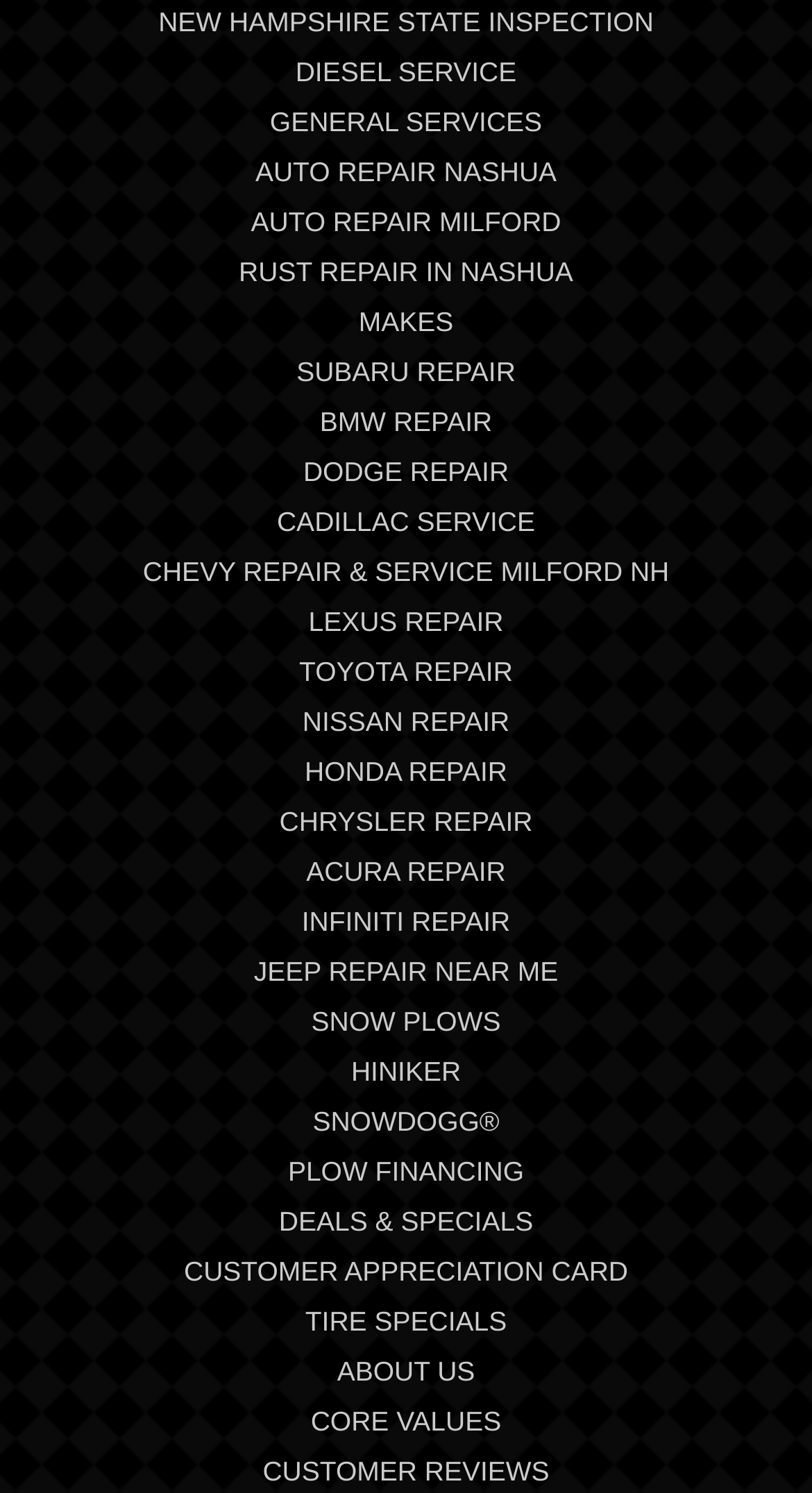Provide a one-word or one-phrase answer to the question:
What is the purpose of the 'CUSTOMER APPRECIATION CARD'?

Rewarding customers